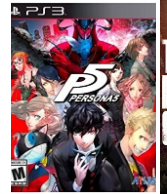Offer a detailed caption for the image presented.

The image features the cover art for the popular video game "Persona 5," specifically designed for the PlayStation 3 (PS3) platform. The artwork is vibrant and dynamic, showcasing a group of characters prominently placed around the game's title. The central figure, dressed in a black outfit, is flanked by various allies, each with distinct hairstyles and expressions, embodying the unique visual style of the game. In the background, an imposing red figure looms, hinting at the game's themes of rebellion and the supernatural. The cover prominently displays the "M" rating, indicating its content is suitable for mature audiences. This game is noted for its engaging story, stylish graphics, and a blend of turn-based combat and life simulation elements, making it a favorite among fans of the RPG genre. It is listed among recommended ROMs for those looking to experience this iconic title on the RPCS3 emulator.